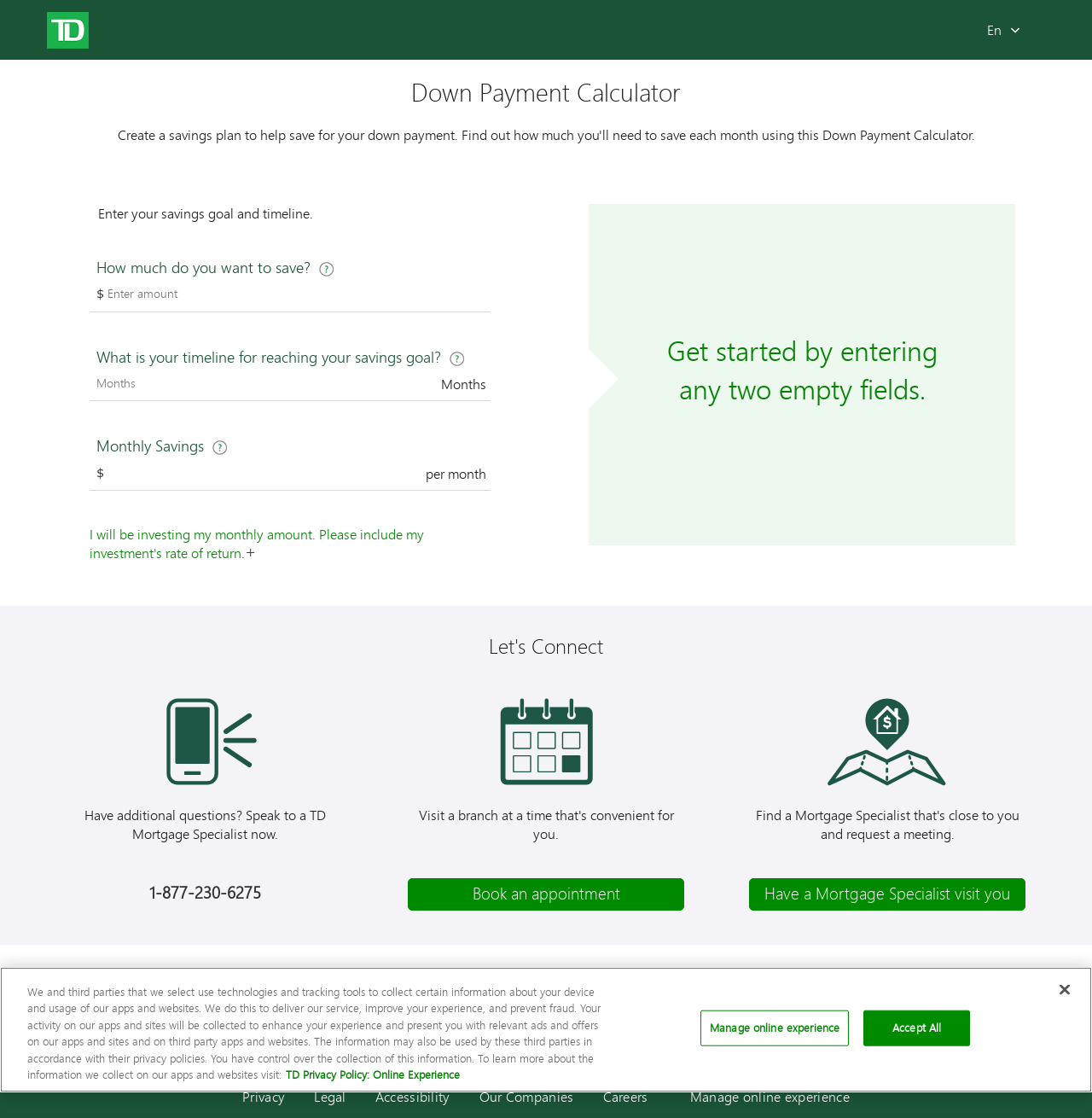Please identify the bounding box coordinates for the region that you need to click to follow this instruction: "Select your timeline for reaching your savings goal".

[0.082, 0.328, 0.449, 0.359]